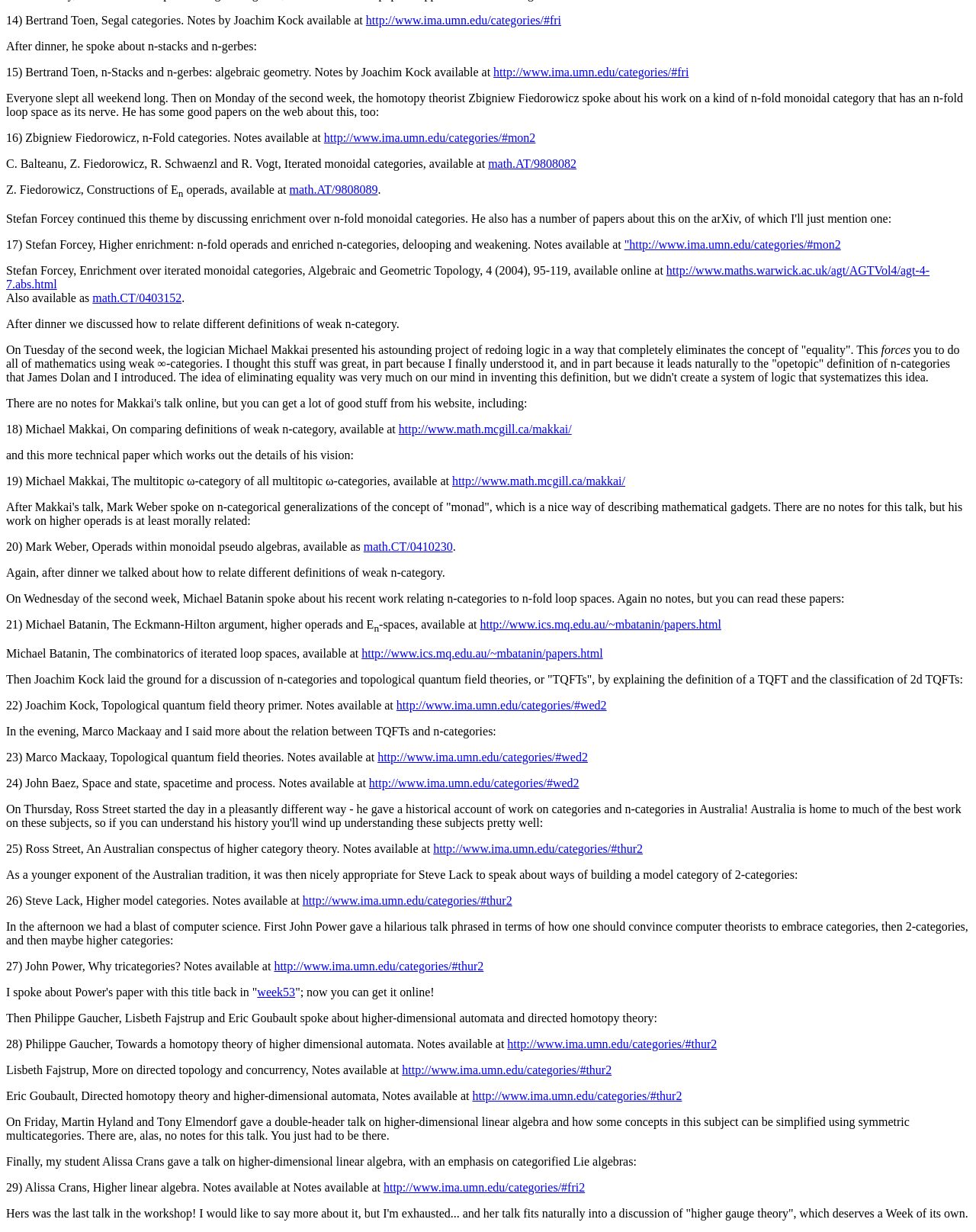Locate the bounding box coordinates of the area where you should click to accomplish the instruction: "access John Baez's notes on space and state, spacetime and process".

[0.378, 0.631, 0.593, 0.641]